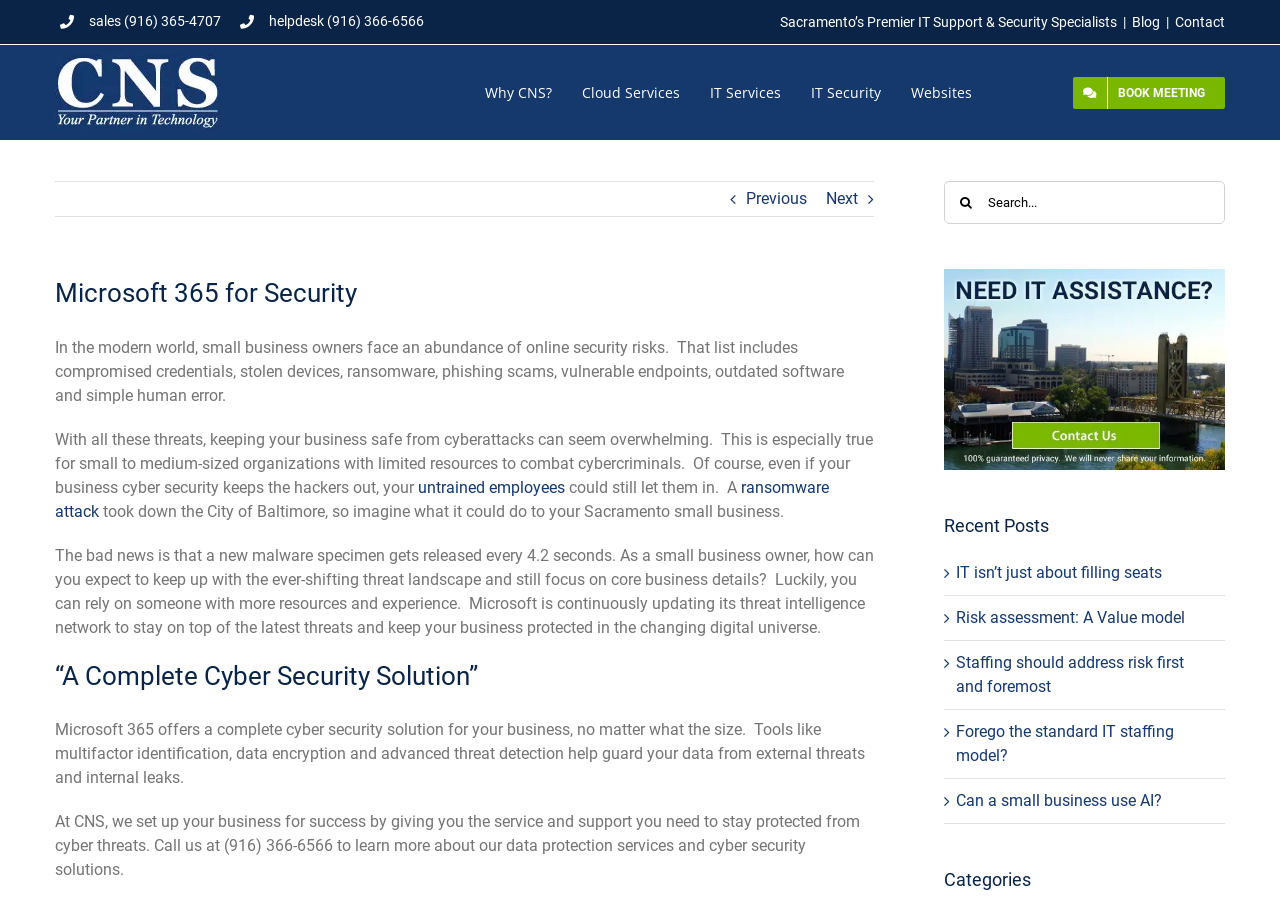Provide the bounding box coordinates for the specified HTML element described in this description: "Risk assessment: A Value model". The coordinates should be four float numbers ranging from 0 to 1, in the format [left, top, right, bottom].

[0.747, 0.673, 0.926, 0.694]